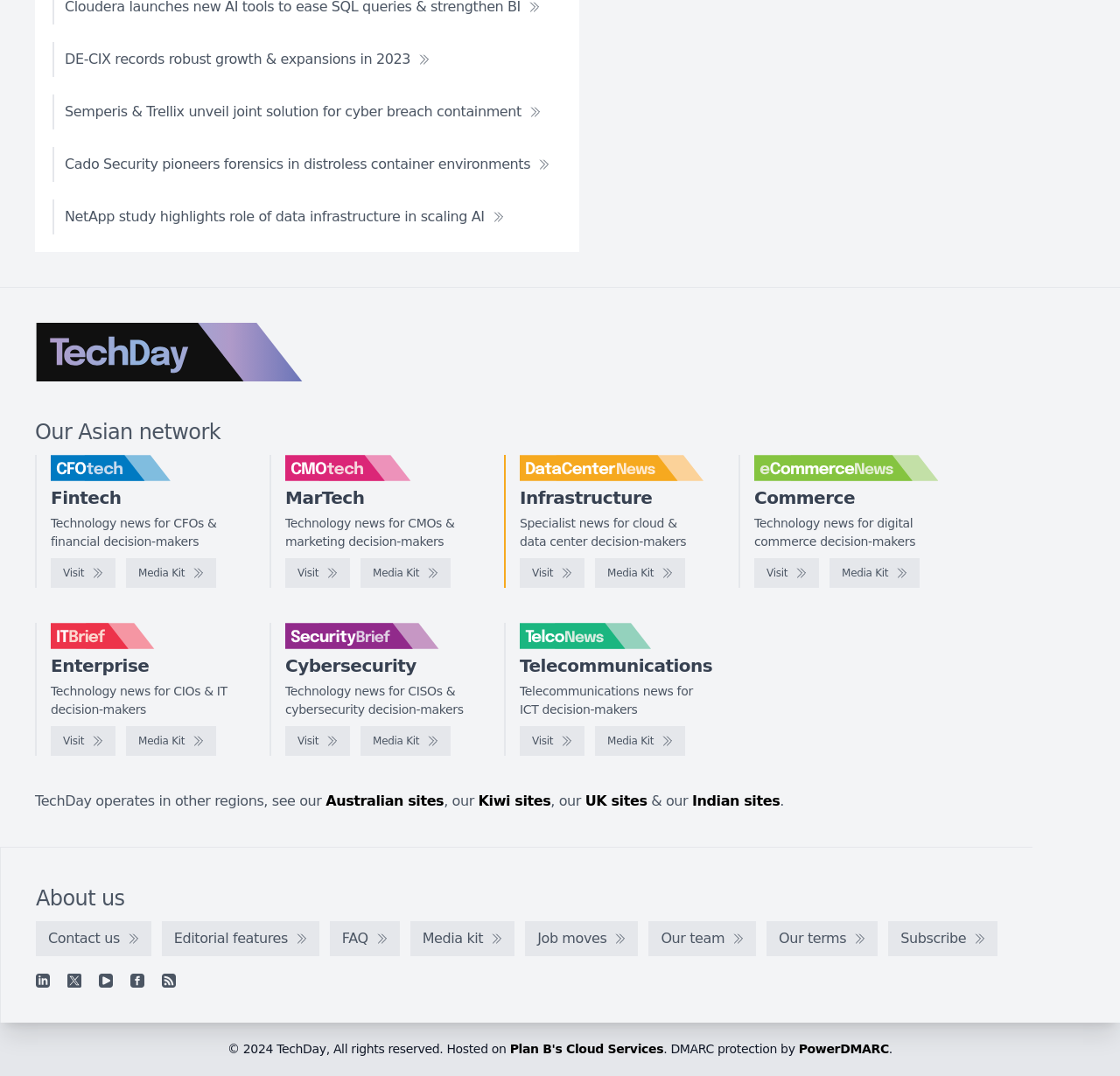How many links are there in the 'About us' section?
Please interpret the details in the image and answer the question thoroughly.

I counted the number of links in the 'About us' section, which are 'About us' and 'Contact us'.